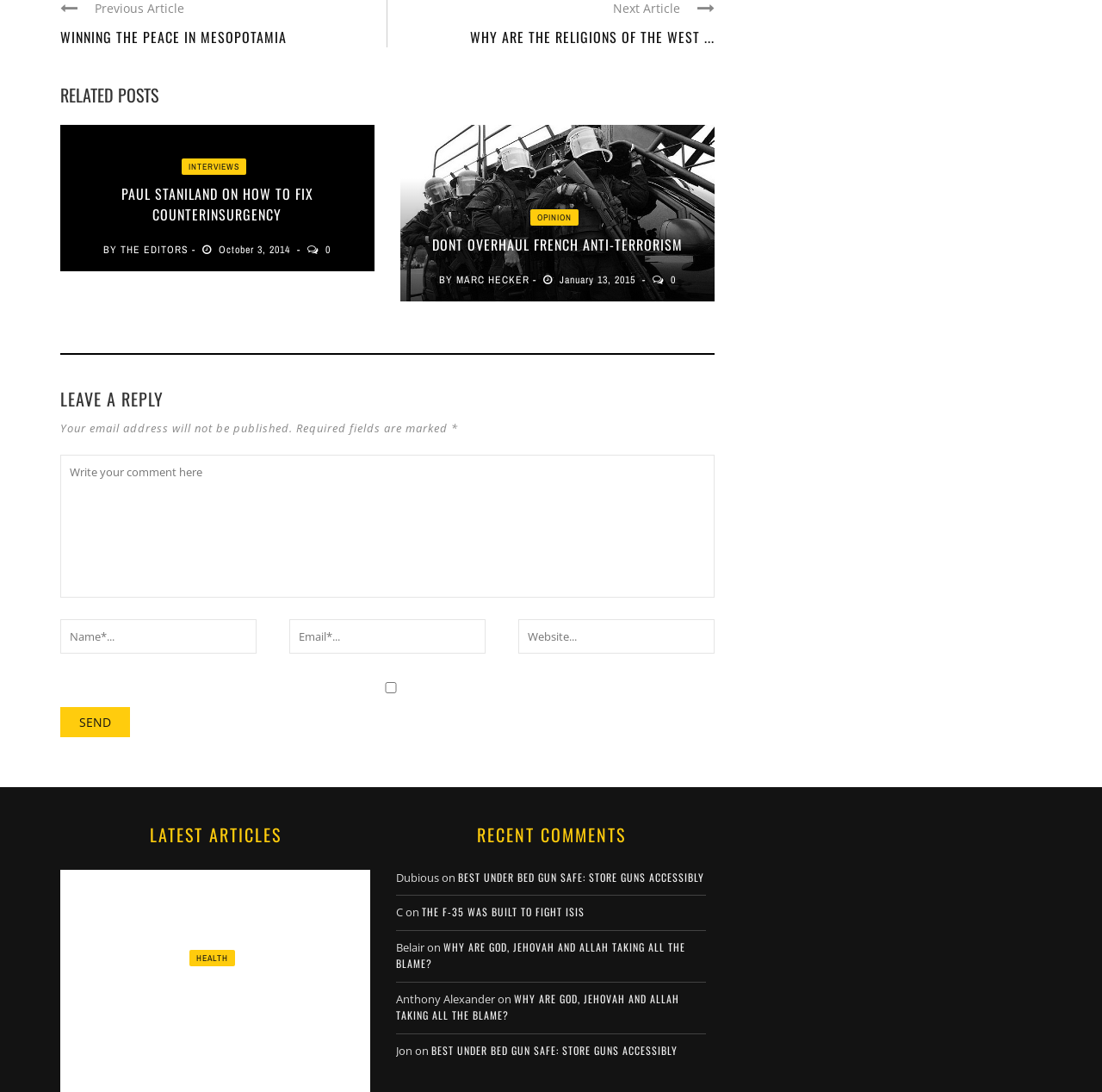Please give the bounding box coordinates of the area that should be clicked to fulfill the following instruction: "Search for something". The coordinates should be in the format of four float numbers from 0 to 1, i.e., [left, top, right, bottom].

None